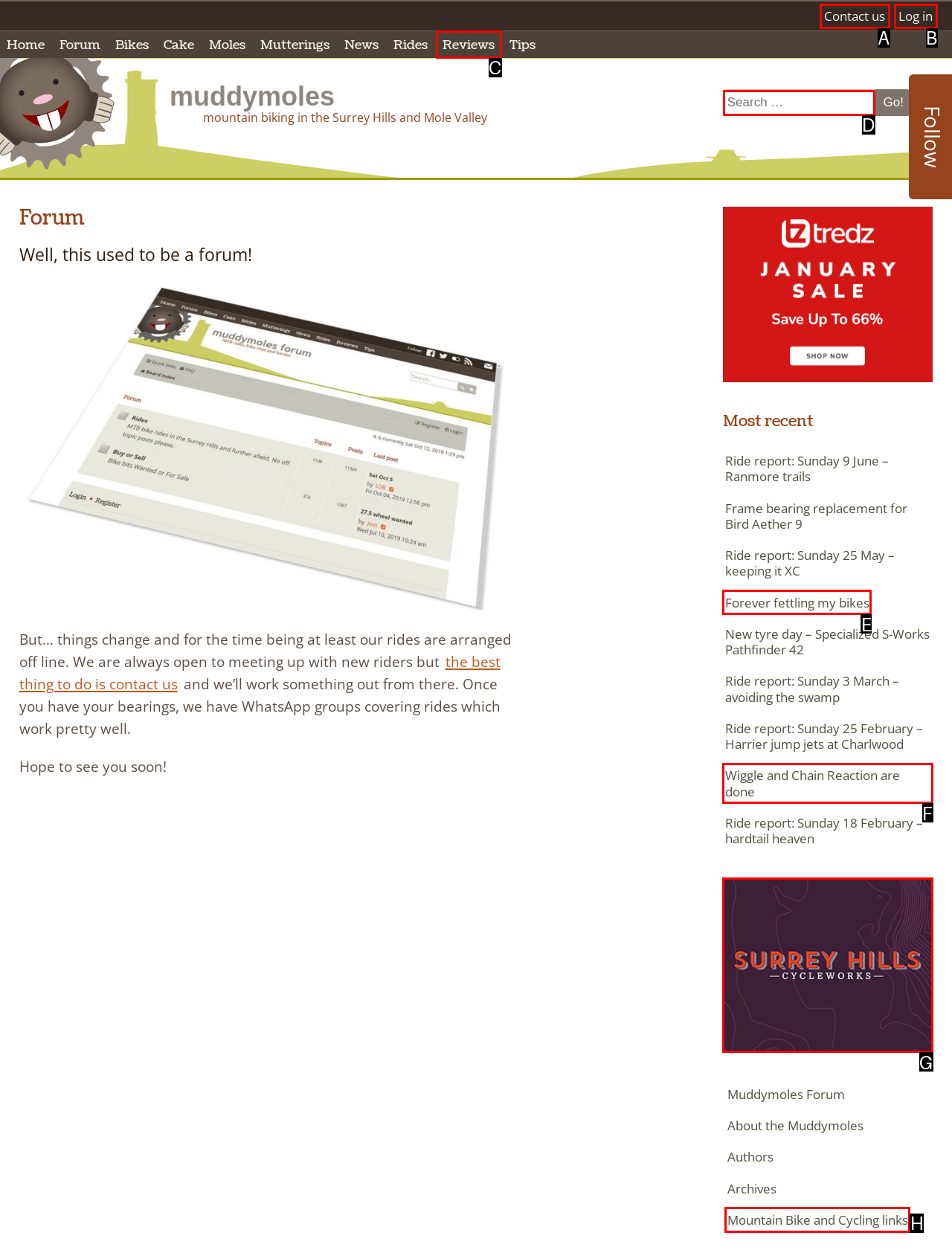Select the option that matches the description: Mountain Bike and Cycling links. Answer with the letter of the correct option directly.

H